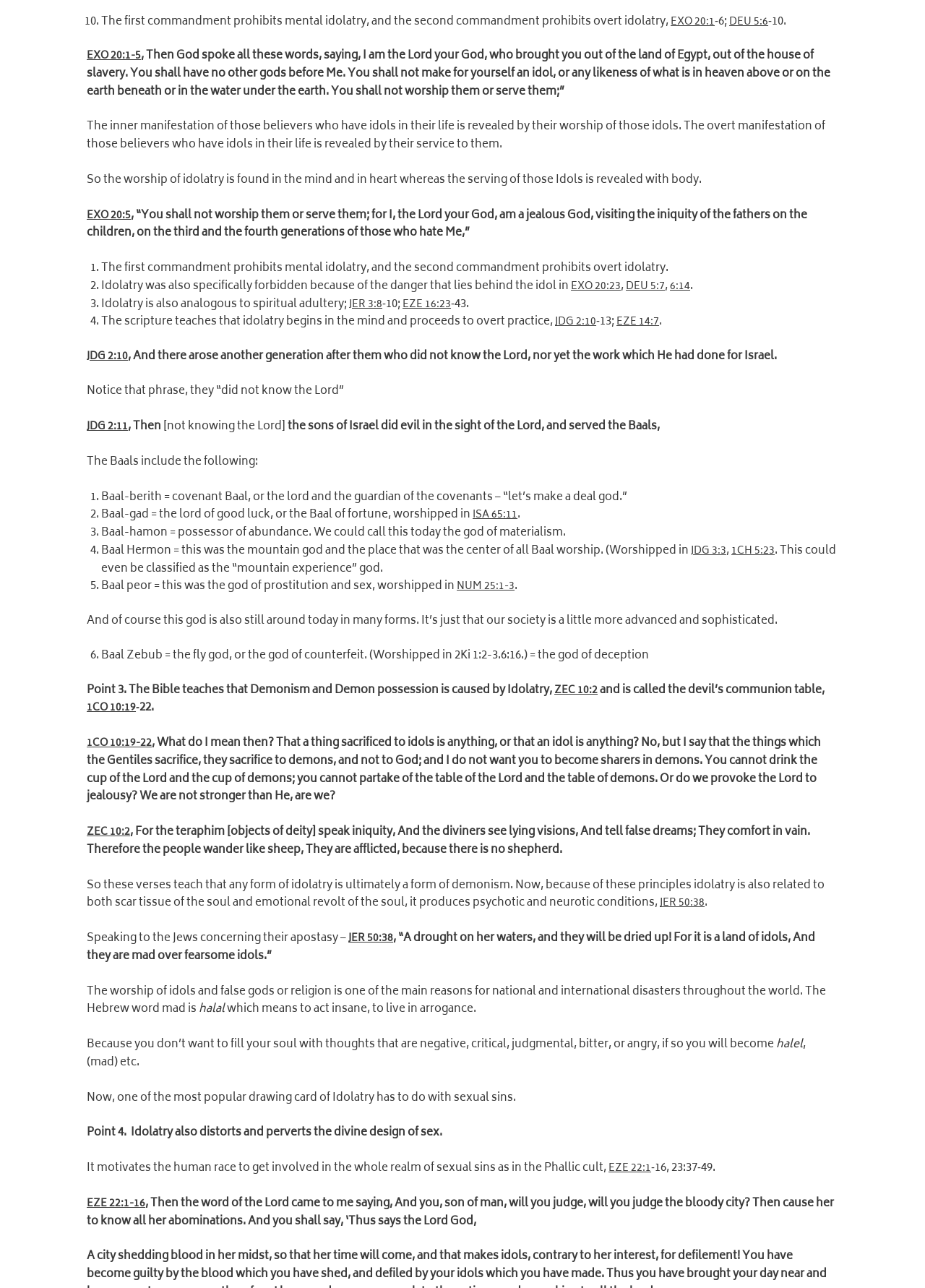Provide a one-word or one-phrase answer to the question:
What is the consequence of idolatry on a nation?

National and international disasters